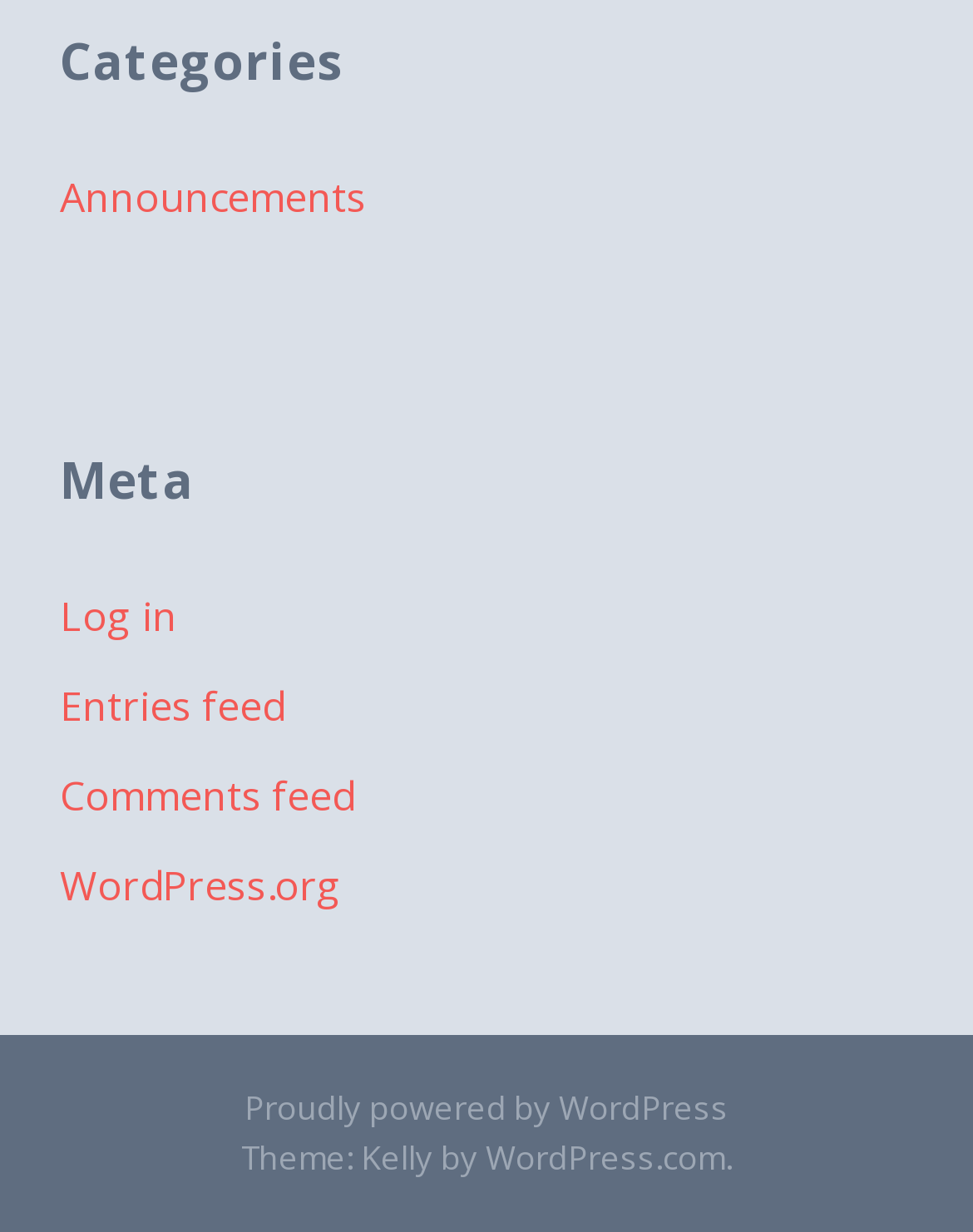Identify and provide the bounding box for the element described by: "Proudly powered by WordPress".

[0.251, 0.88, 0.749, 0.916]